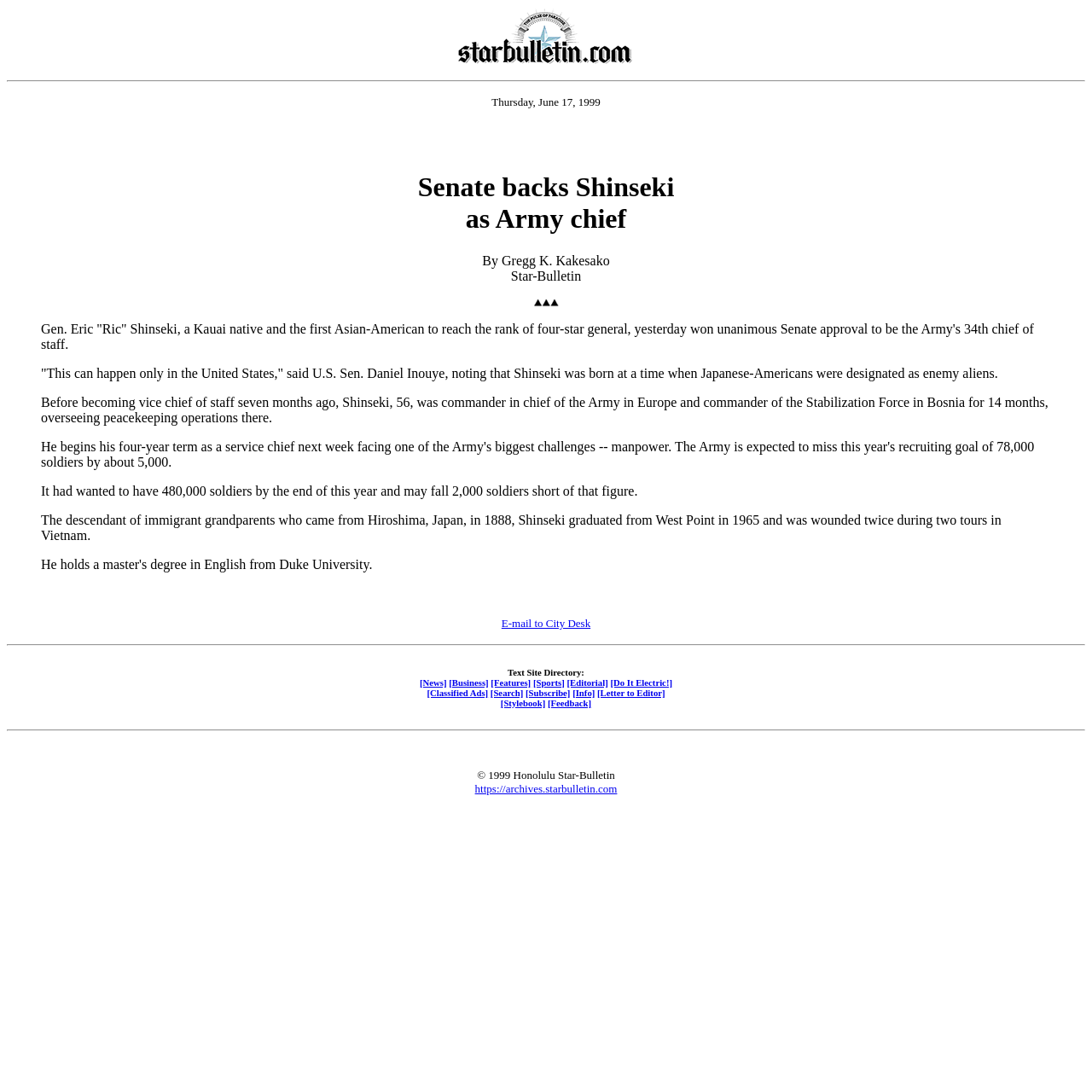Determine the bounding box coordinates of the region to click in order to accomplish the following instruction: "View news". Provide the coordinates as four float numbers between 0 and 1, specifically [left, top, right, bottom].

[0.384, 0.62, 0.409, 0.63]